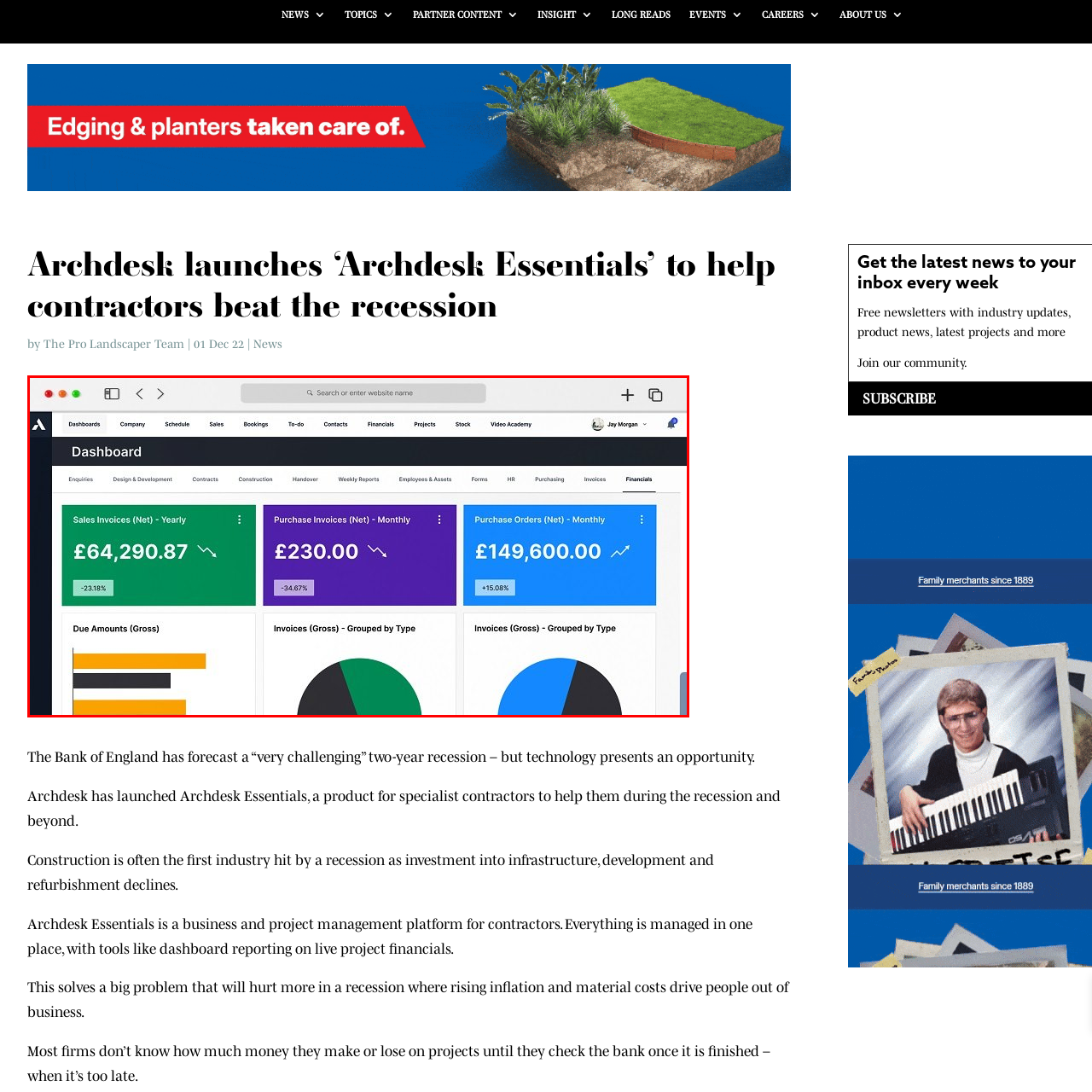What is the percentage decrease in Purchase Invoices (Net) for the month?
Focus on the section of the image outlined in red and give a thorough answer to the question.

The answer can be found in the section of the dashboard interface that displays key performance metrics related to invoicing, specifically in the 'Purchase Invoices (Net)' section, which shows the percentage decrease for the month.